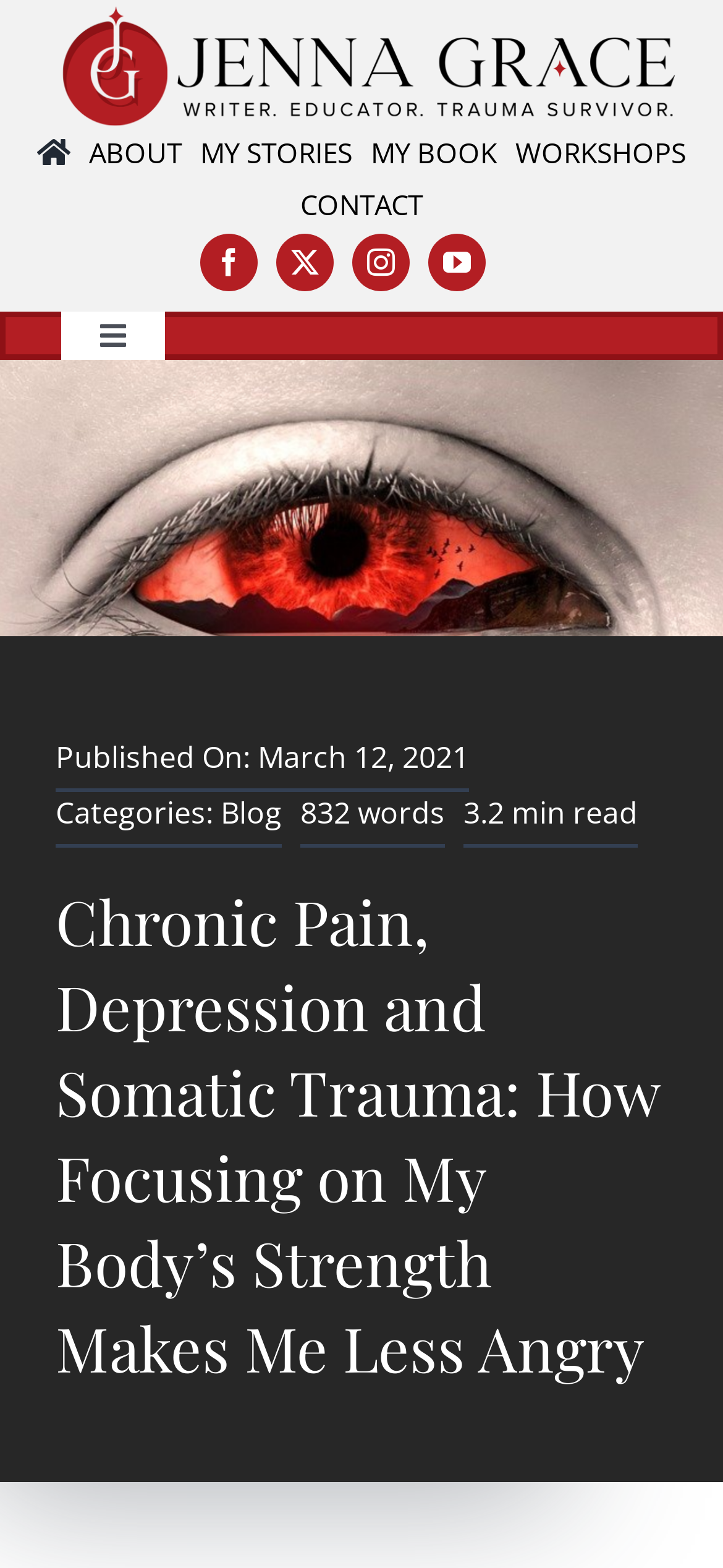What is the date of publication of the article?
Carefully analyze the image and provide a thorough answer to the question.

I looked at the 'Published On' section of the webpage and found that the article was published on March 12, 2021.